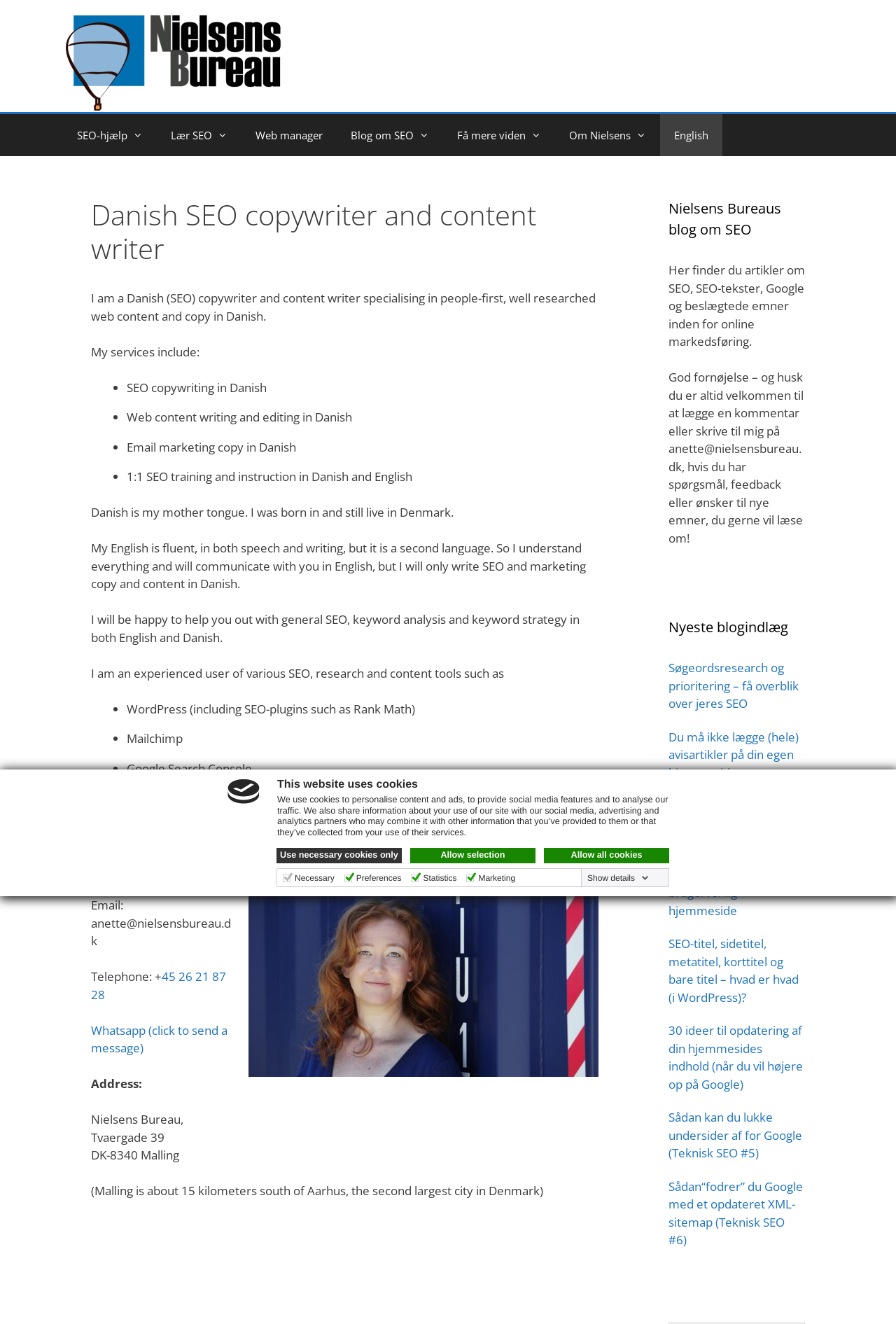Extract the main heading from the webpage content.

Danish SEO copywriter and content writer